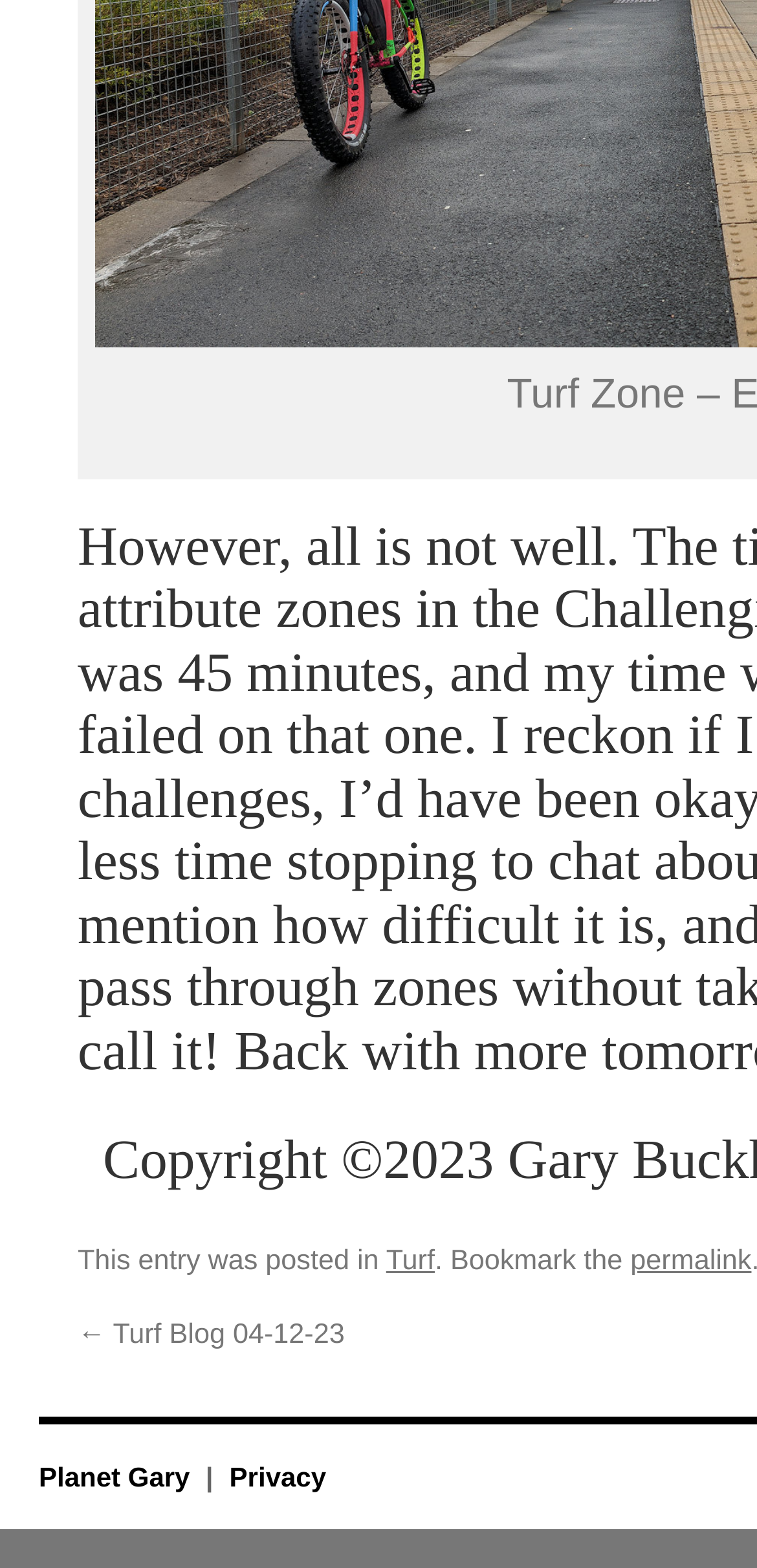Analyze the image and answer the question with as much detail as possible: 
Is the blog post part of a series?

The presence of a series can be determined by looking at the link '← Turf Blog 04-12-23' which is a child element of the root element. This link is likely a navigation link to a previous post in the series.